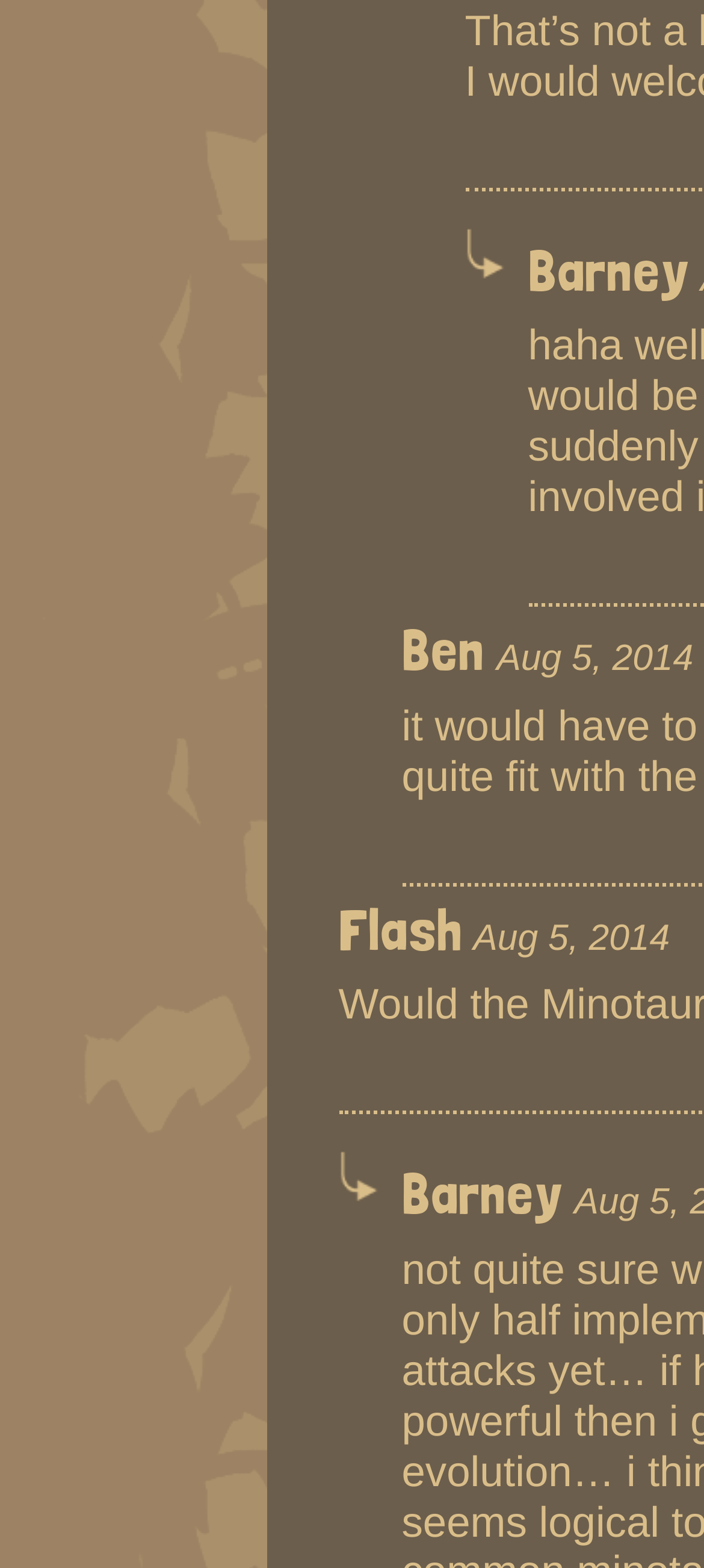Given the description Barney, predict the bounding box coordinates of the UI element. Ensure the coordinates are in the format (top-left x, top-left y, bottom-right x, bottom-right y) and all values are between 0 and 1.

[0.571, 0.739, 0.799, 0.782]